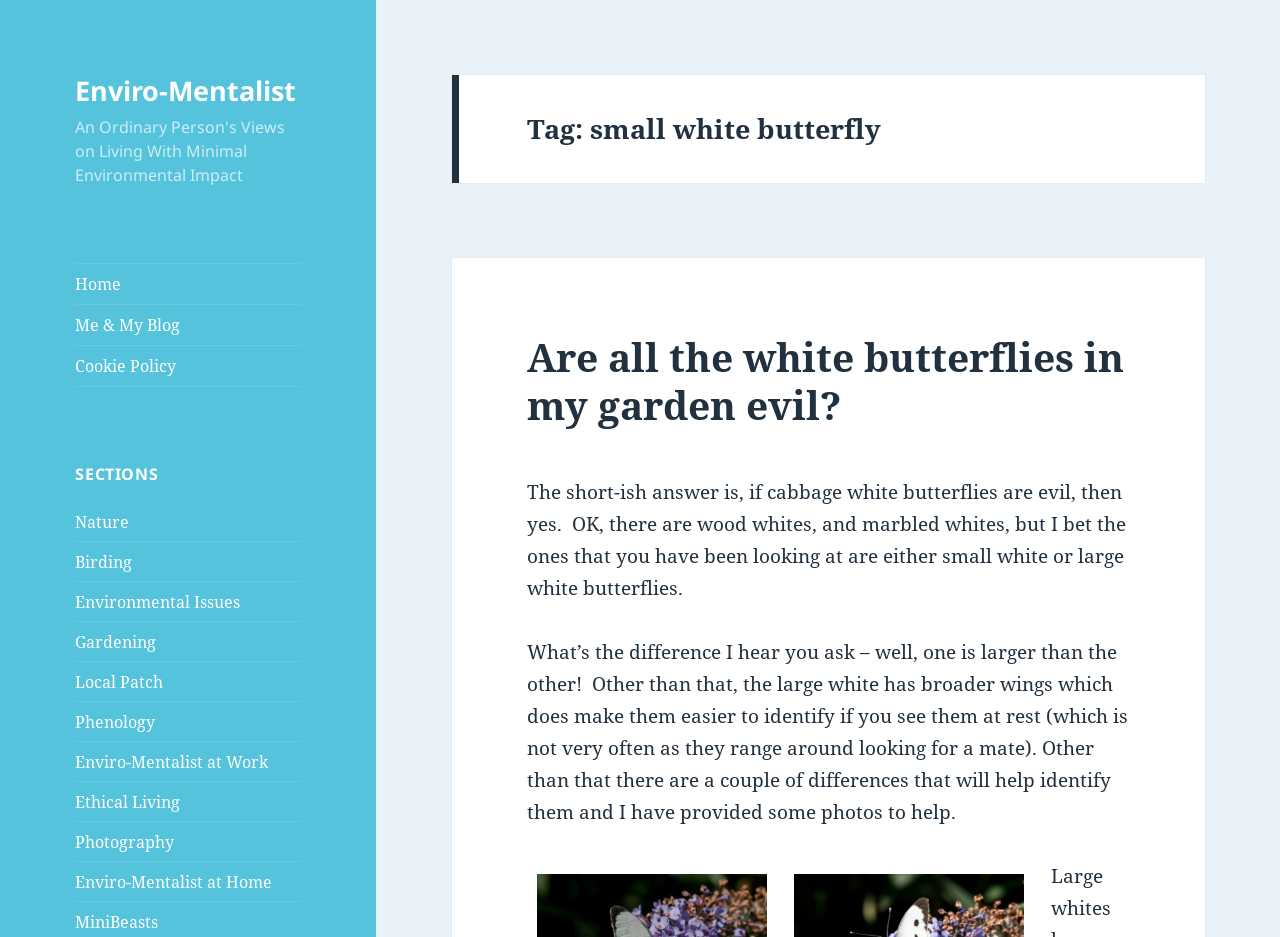Show me the bounding box coordinates of the clickable region to achieve the task as per the instruction: "read about Environmental Issues".

[0.059, 0.631, 0.188, 0.654]